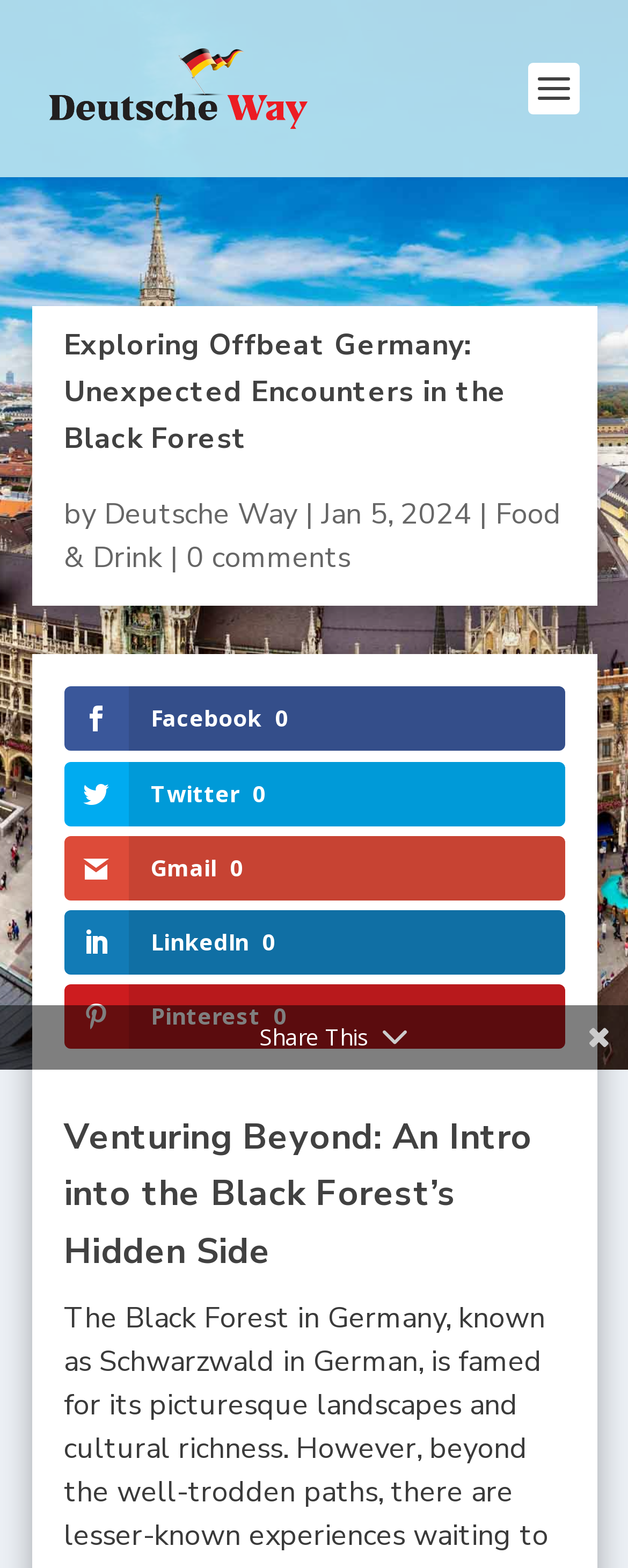Please identify the bounding box coordinates of the area I need to click to accomplish the following instruction: "Share This".

[0.413, 0.651, 0.587, 0.671]